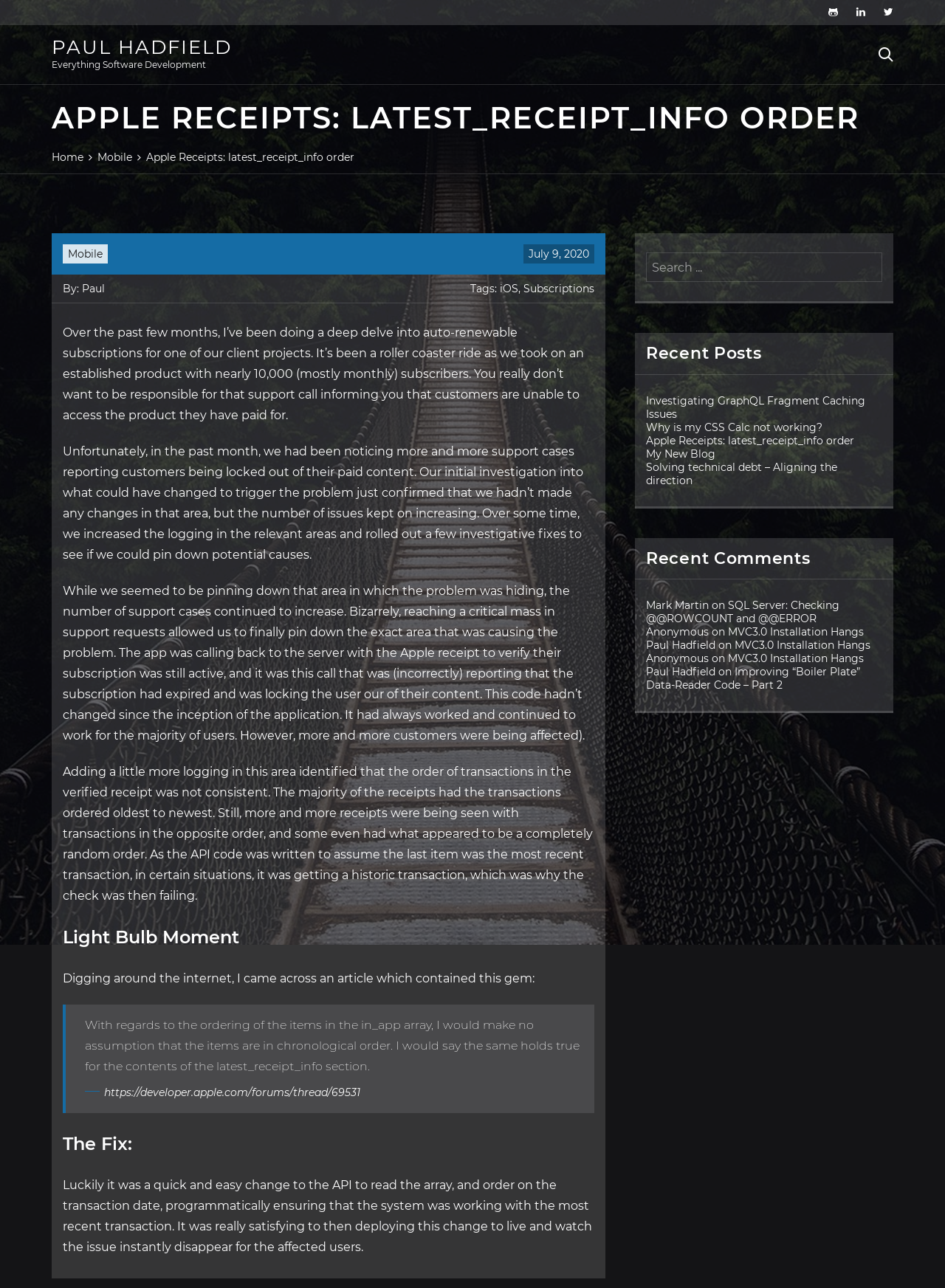Provide the bounding box coordinates of the HTML element this sentence describes: "Paul Hadfield". The bounding box coordinates consist of four float numbers between 0 and 1, i.e., [left, top, right, bottom].

[0.684, 0.516, 0.757, 0.527]